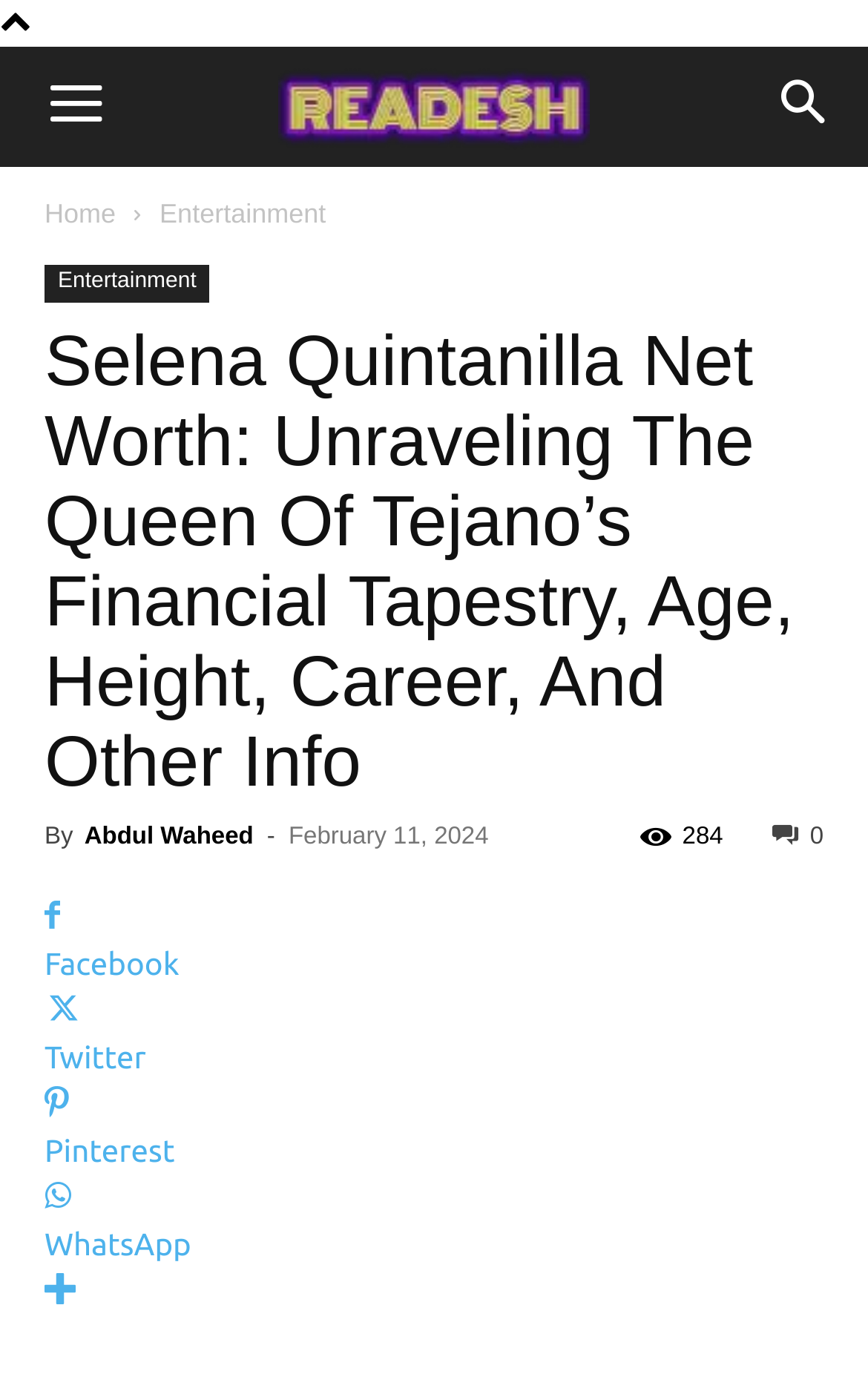Identify the bounding box coordinates of the specific part of the webpage to click to complete this instruction: "Click the menu button".

[0.005, 0.033, 0.169, 0.119]